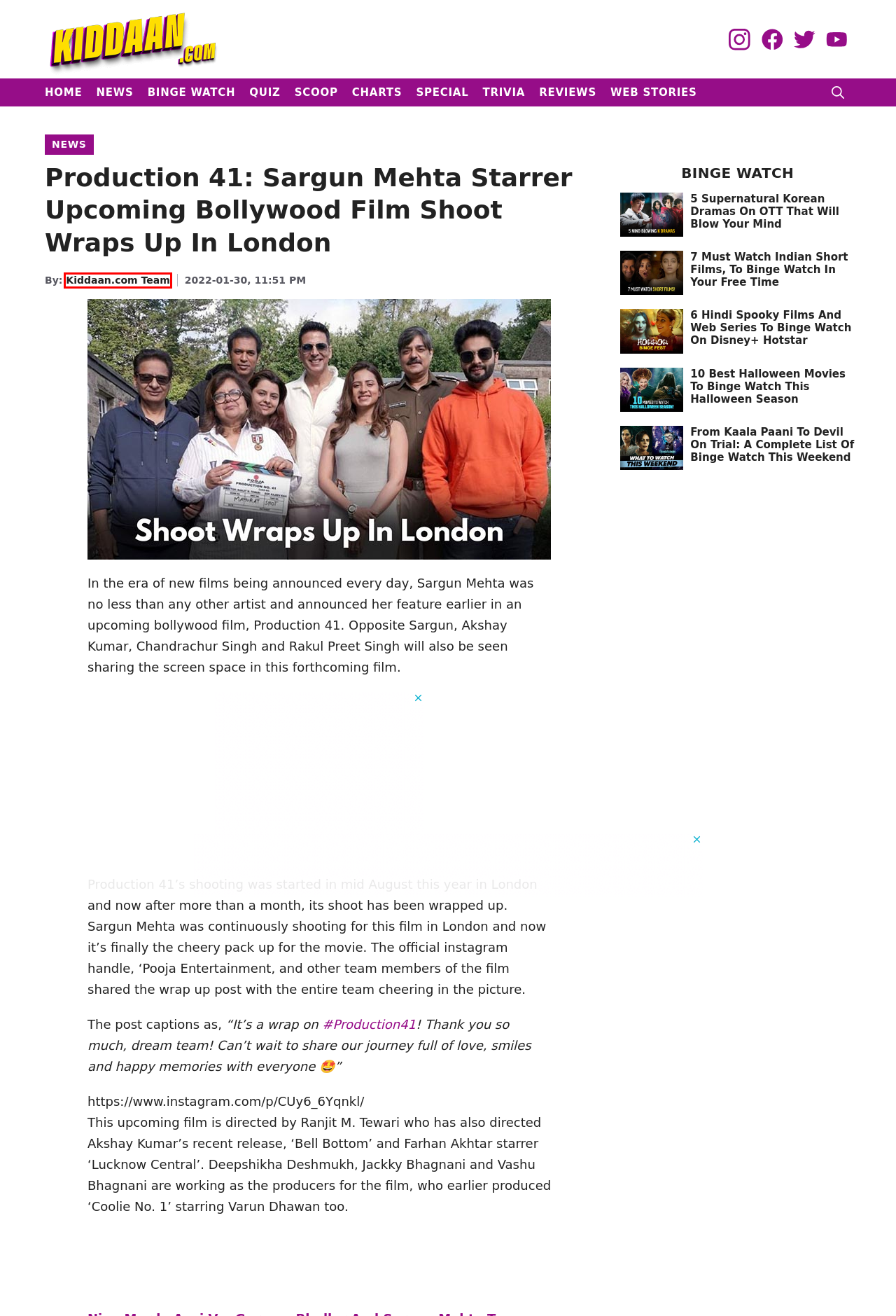You are given a screenshot of a webpage with a red rectangle bounding box around an element. Choose the best webpage description that matches the page after clicking the element in the bounding box. Here are the candidates:
A. Kiddaan.com Team, Author at Kiddaan
B. Quizzes - Kiddaan
C. 5 Supernatural Korean Dramas On OTT That Will Blow Your Mind
D. List Of Movies And Web Series To Watch This Weekend
E. 7 Must Watch Indian Short Films, To Binge Watch In Your Free Time
F. 6 Hindi Spooky Films And Web Series To Binge Watch On Disney+ Hotstar
G. Reviews - Kiddaan
H. Music Charts - Kiddaan

A